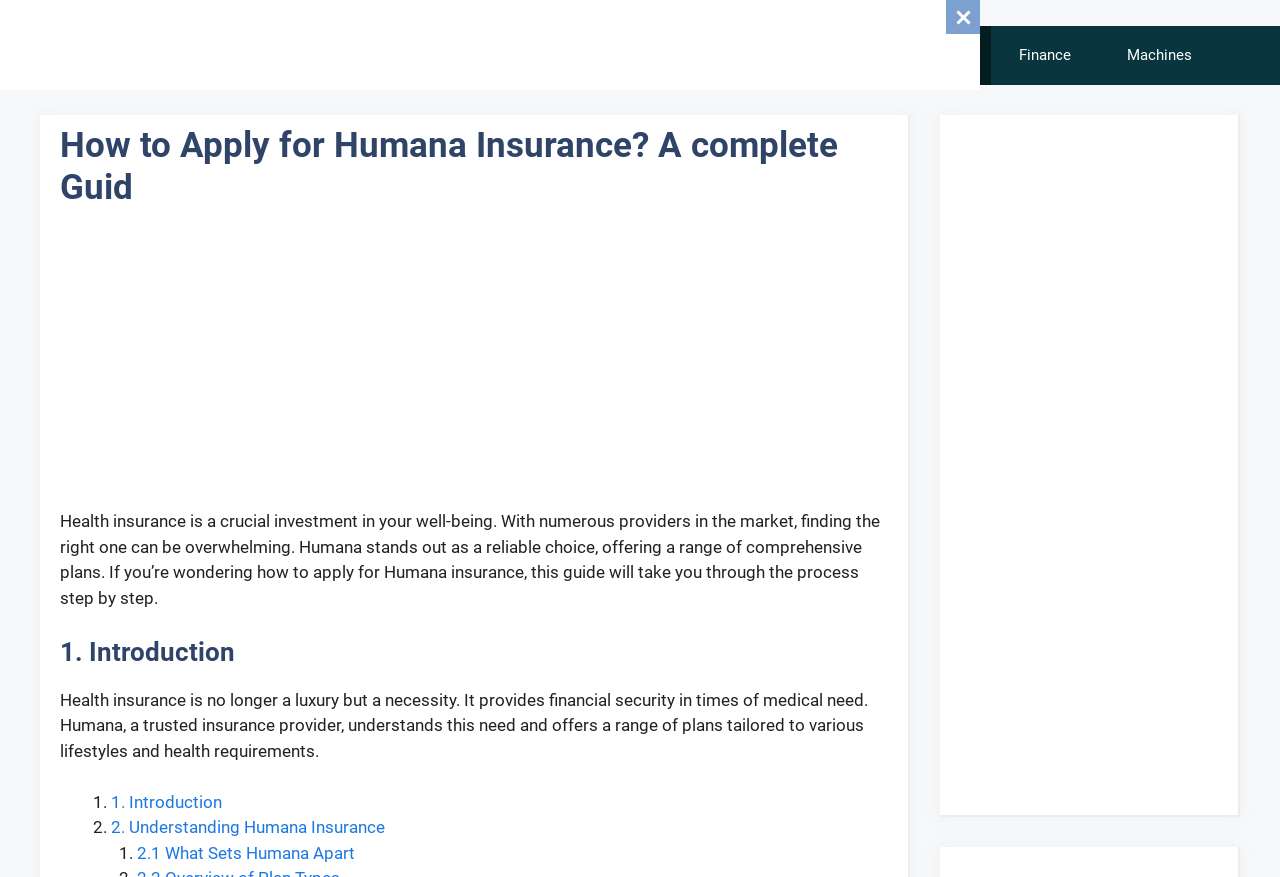Based on what you see in the screenshot, provide a thorough answer to this question: How many types of plans does Humana offer?

The webpage mentions that Humana offers a range of comprehensive plans tailored to various lifestyles and health requirements, but it does not specify the exact number of types of plans available.